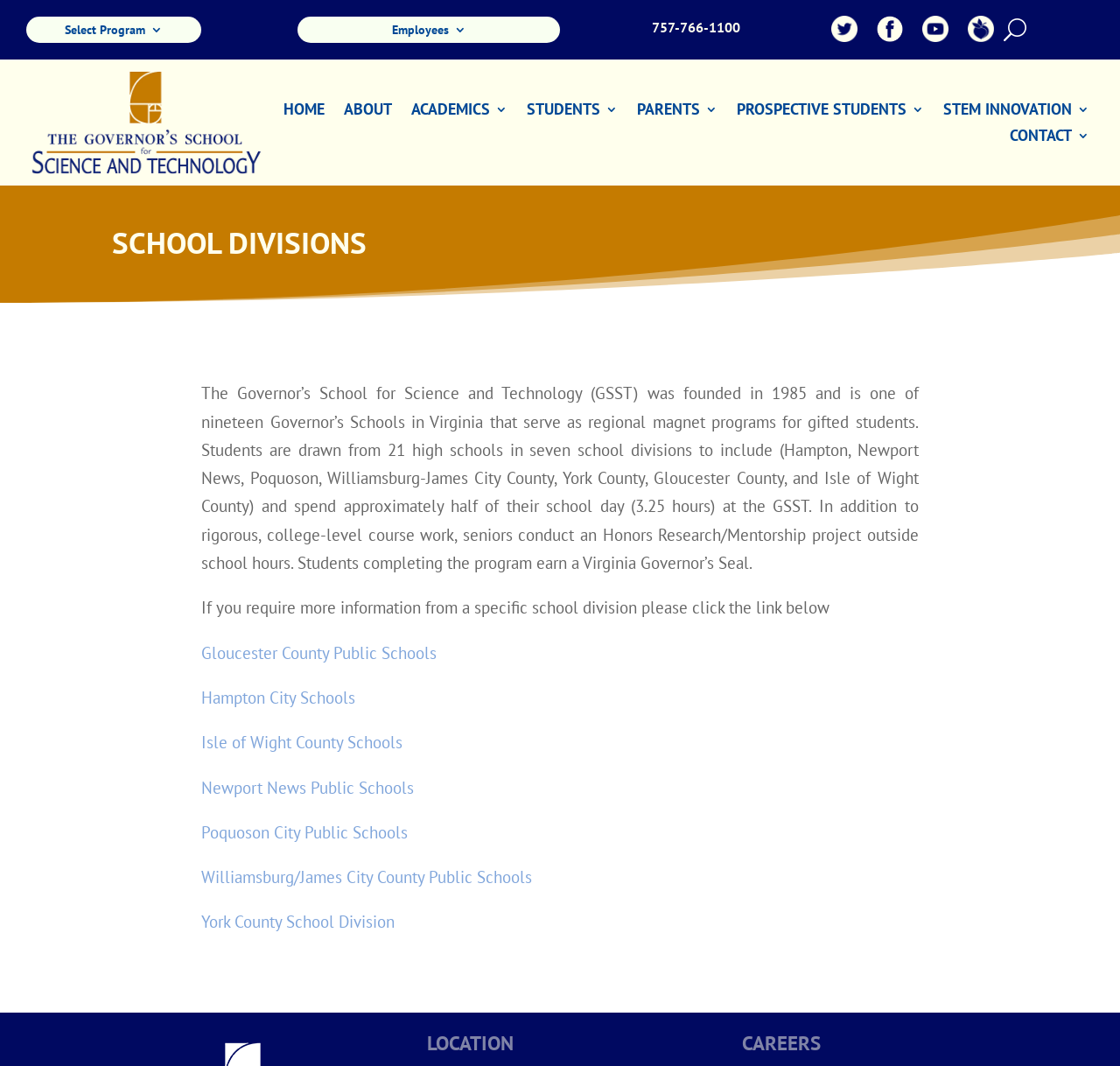Show the bounding box coordinates for the element that needs to be clicked to execute the following instruction: "Browse product categories". Provide the coordinates in the form of four float numbers between 0 and 1, i.e., [left, top, right, bottom].

None